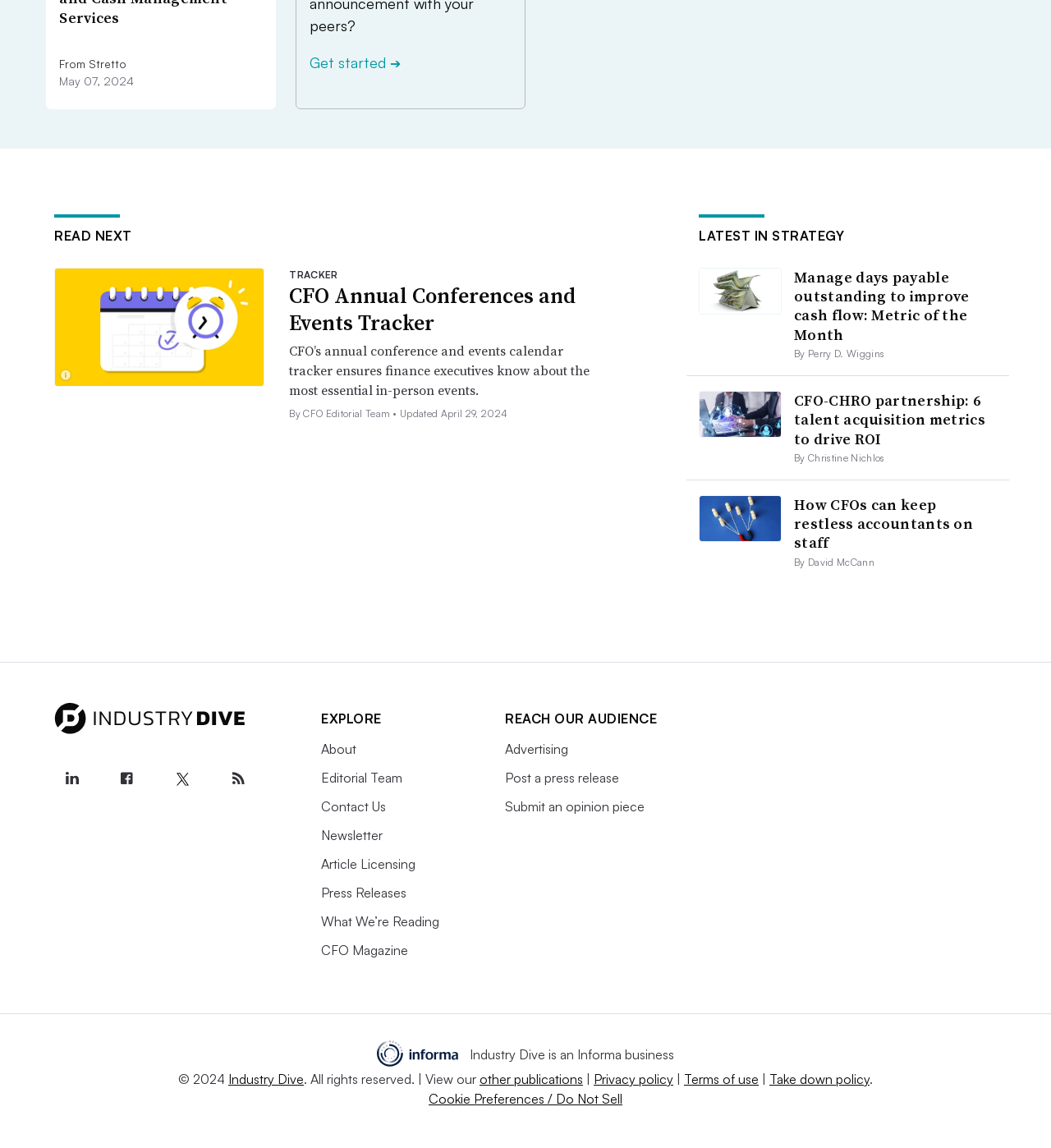Pinpoint the bounding box coordinates of the element that must be clicked to accomplish the following instruction: "Check 'Industry Dive LinkedIn'". The coordinates should be in the format of four float numbers between 0 and 1, i.e., [left, top, right, bottom].

[0.052, 0.663, 0.085, 0.693]